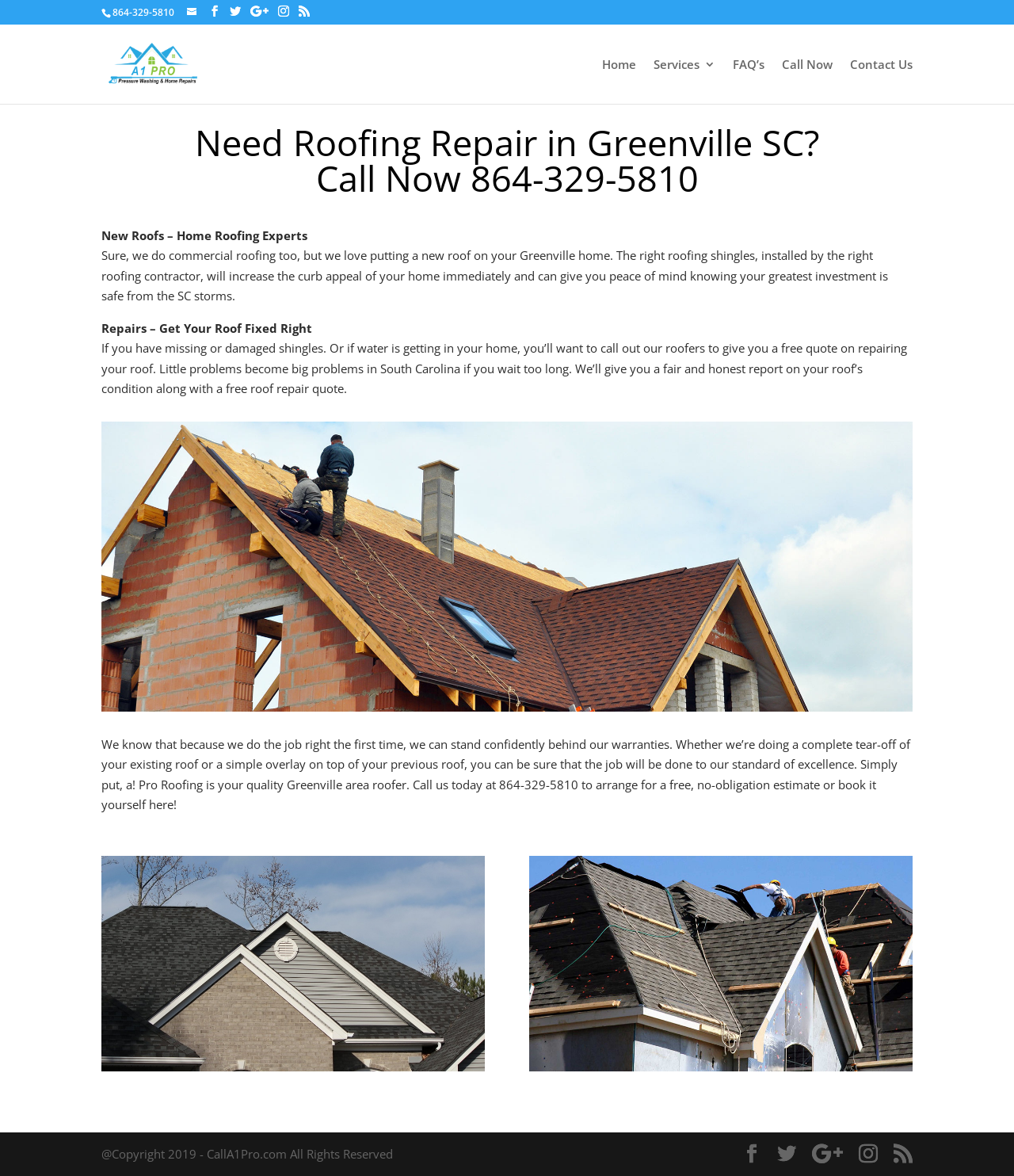Provide a brief response using a word or short phrase to this question:
What is the topic of the article section on the webpage?

Roofing in Greenville SC